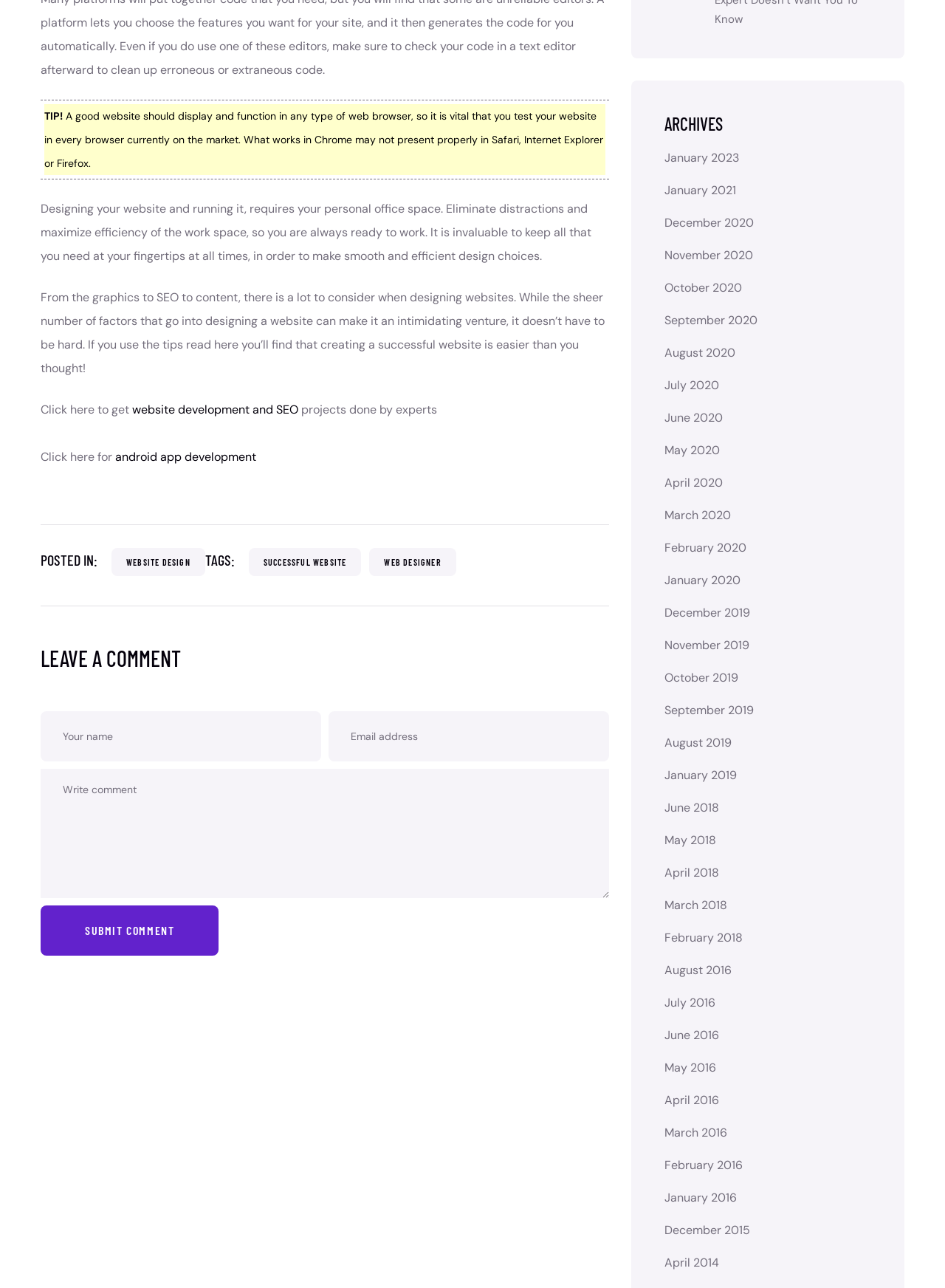How many links are available in the archives section?
Kindly offer a comprehensive and detailed response to the question.

The archives section is located on the right side of the webpage and contains links to various months and years. By counting the number of links, we can determine that there are 30 links available in the archives section.